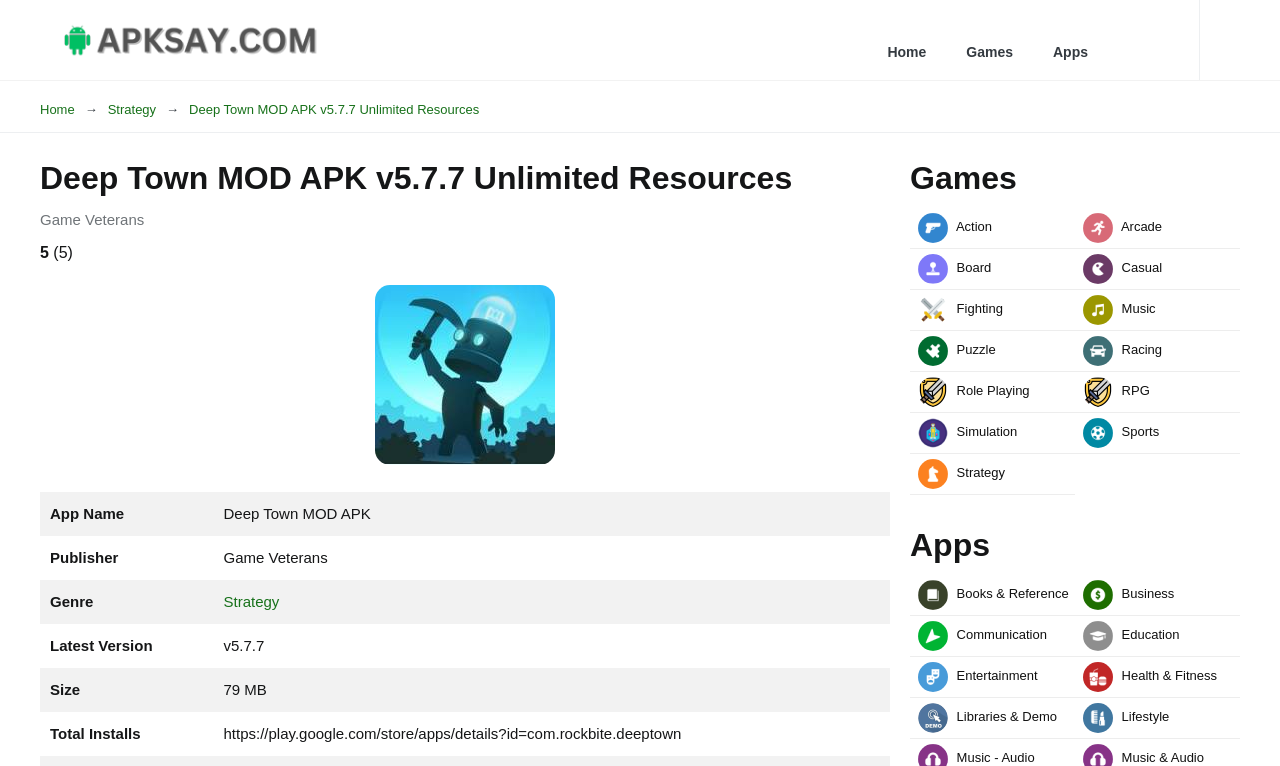Identify and provide the text content of the webpage's primary headline.

Deep Town MOD APK v5.7.7 Unlimited Resources